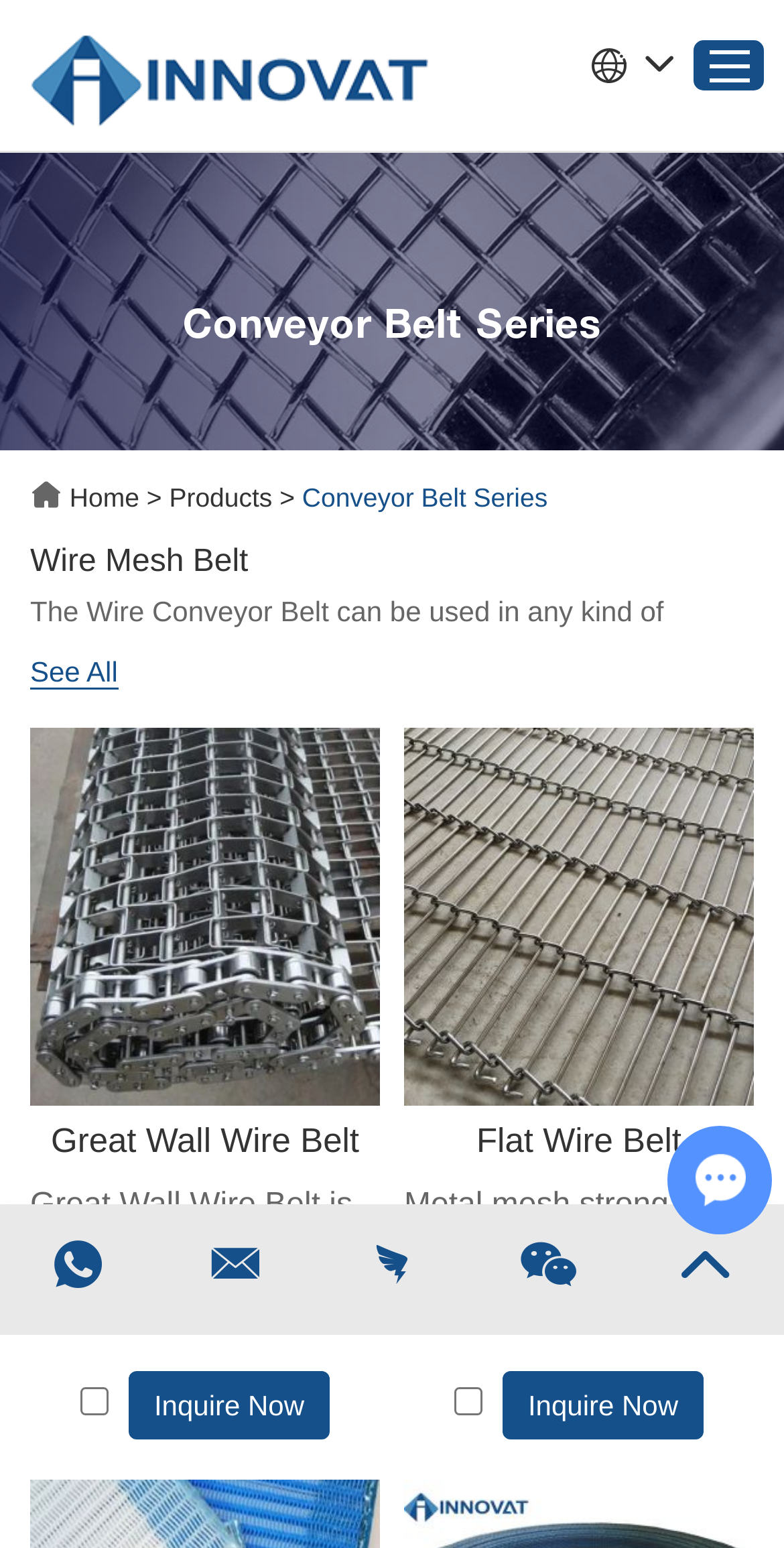From the image, can you give a detailed response to the question below:
What is the application of the wire mesh belt in the food industry?

I found the application of the wire mesh belt in the food industry by reading the text under the 'Applications' heading, which lists various applications including 'Freezing food machinery'.